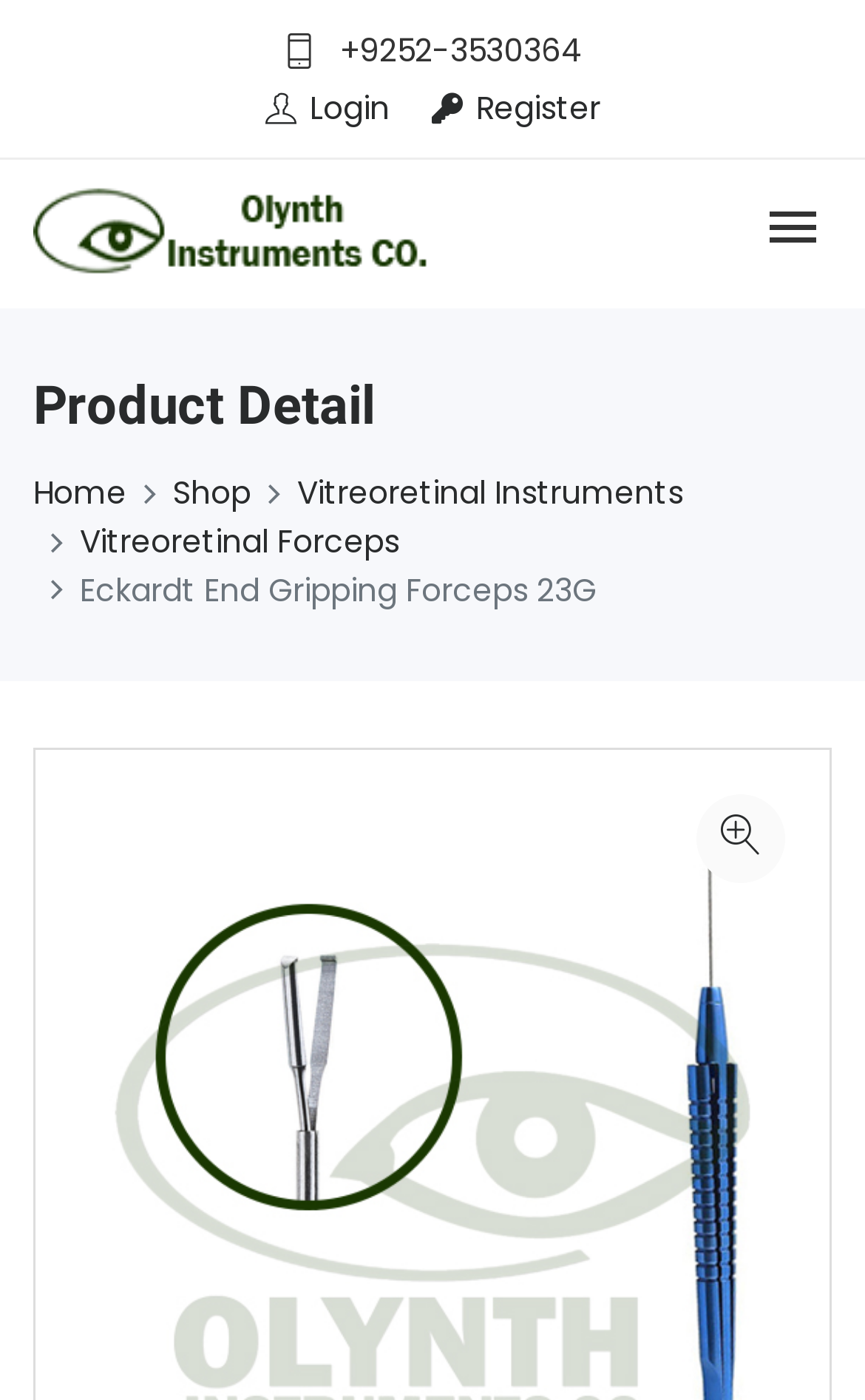Locate the bounding box coordinates of the clickable region necessary to complete the following instruction: "click login". Provide the coordinates in the format of four float numbers between 0 and 1, i.e., [left, top, right, bottom].

[0.306, 0.06, 0.45, 0.091]